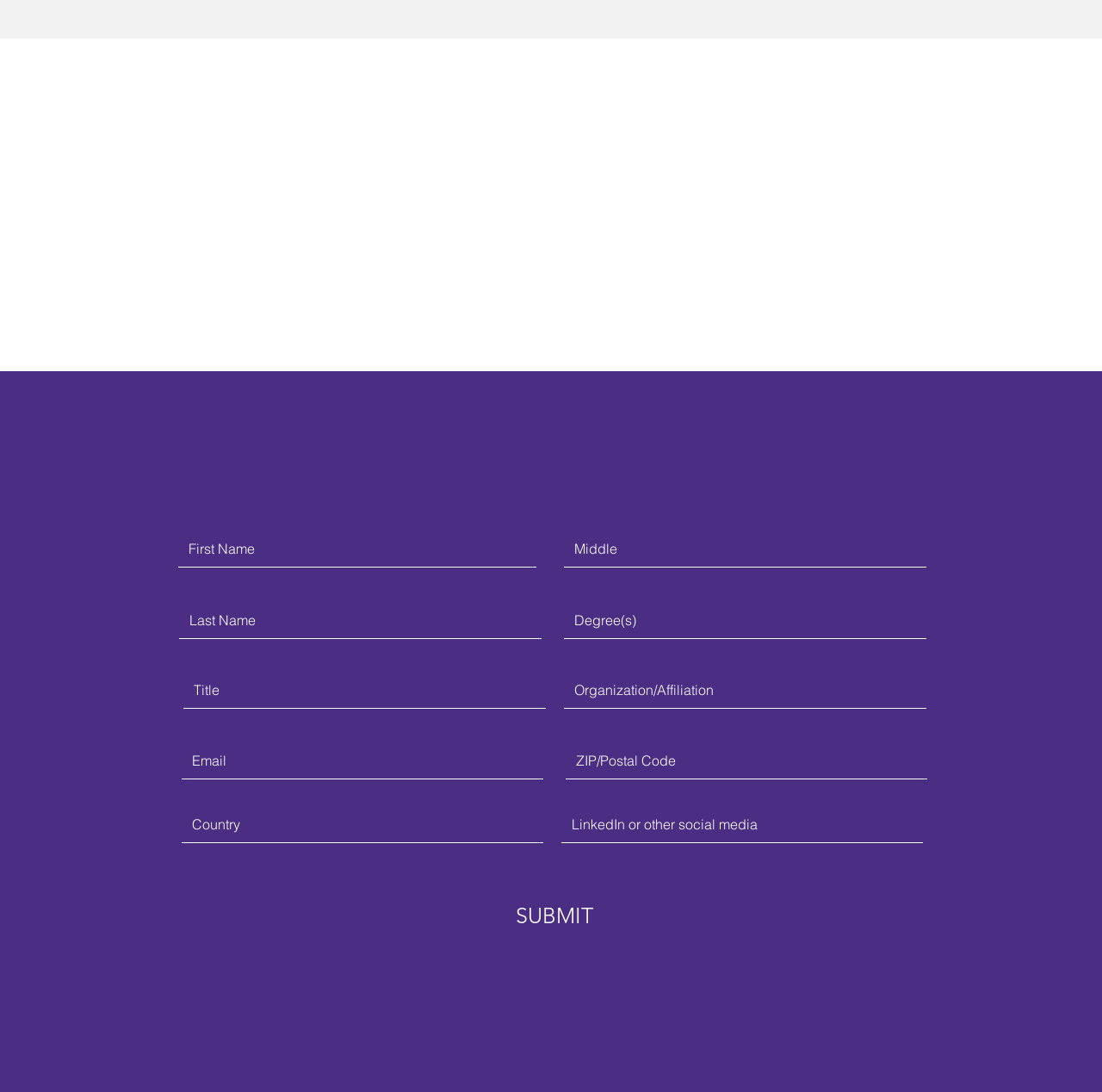Locate the bounding box coordinates of the clickable area needed to fulfill the instruction: "Input email".

[0.165, 0.681, 0.493, 0.714]